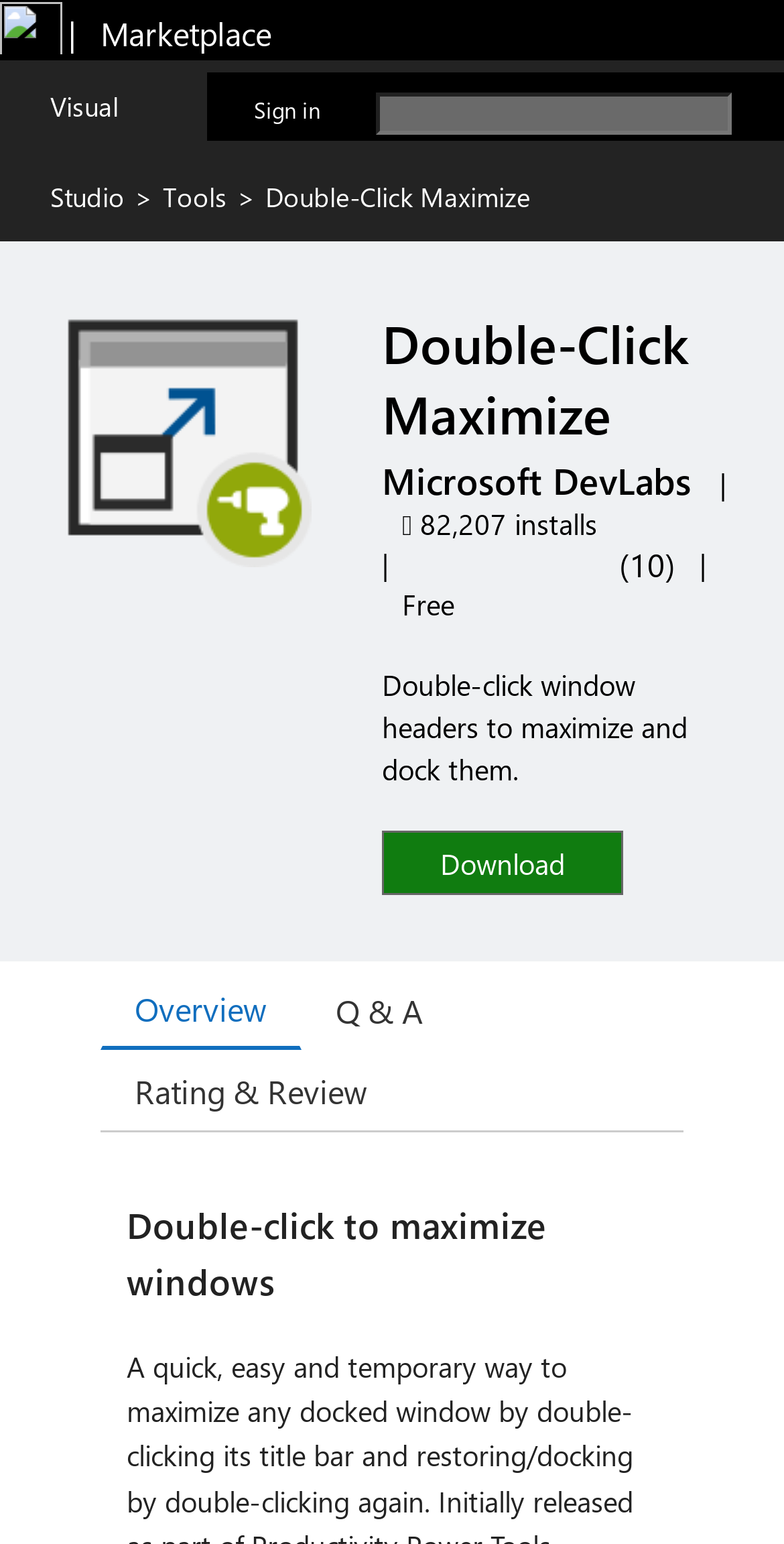Identify the bounding box for the UI element that is described as follows: "Download".

[0.487, 0.546, 0.795, 0.571]